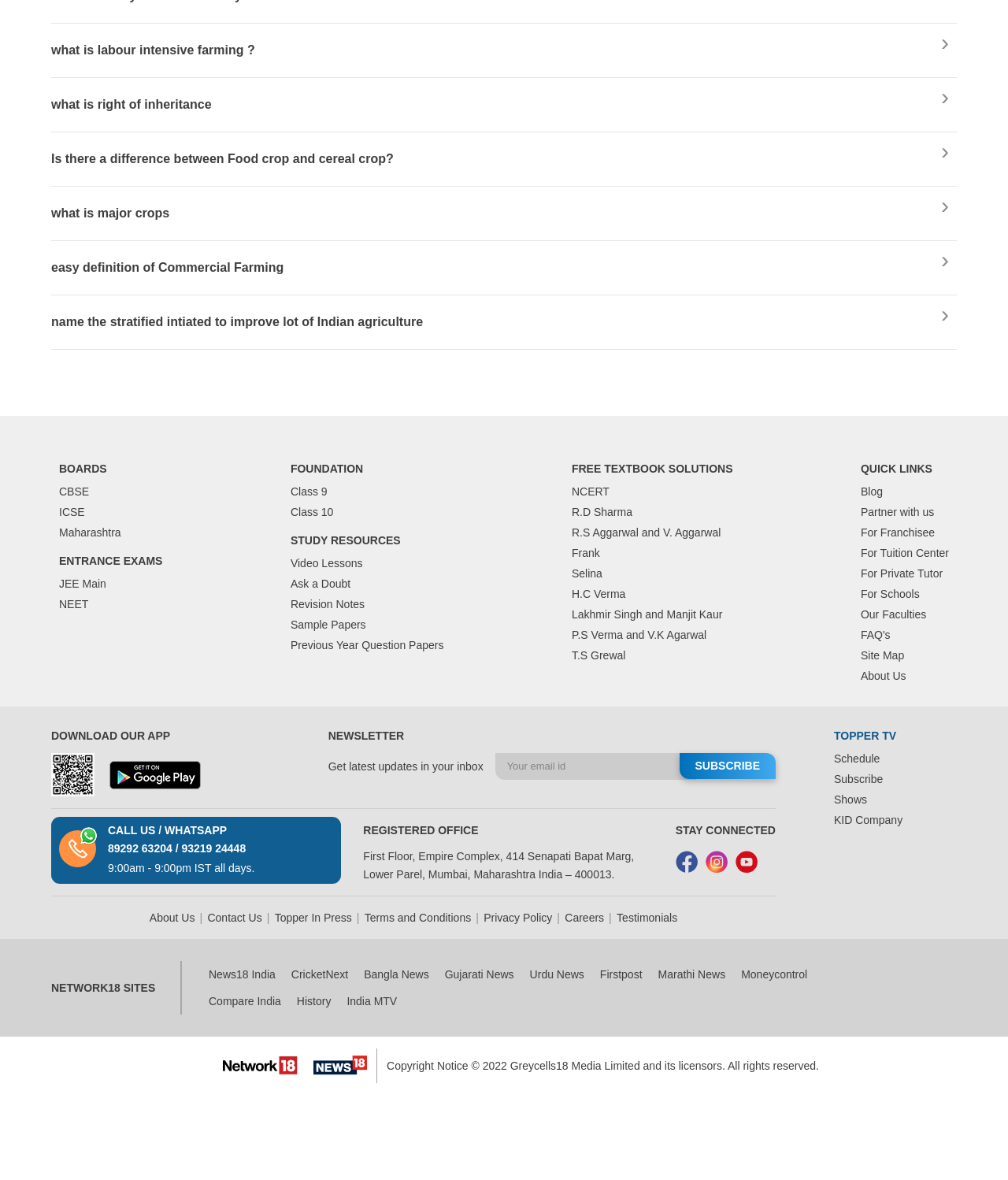Using the information in the image, give a comprehensive answer to the question: 
What boards are supported by the website?

The website supports multiple boards, including CBSE, ICSE, and Maharashtra, as indicated by the links provided under the 'BOARDS' section.